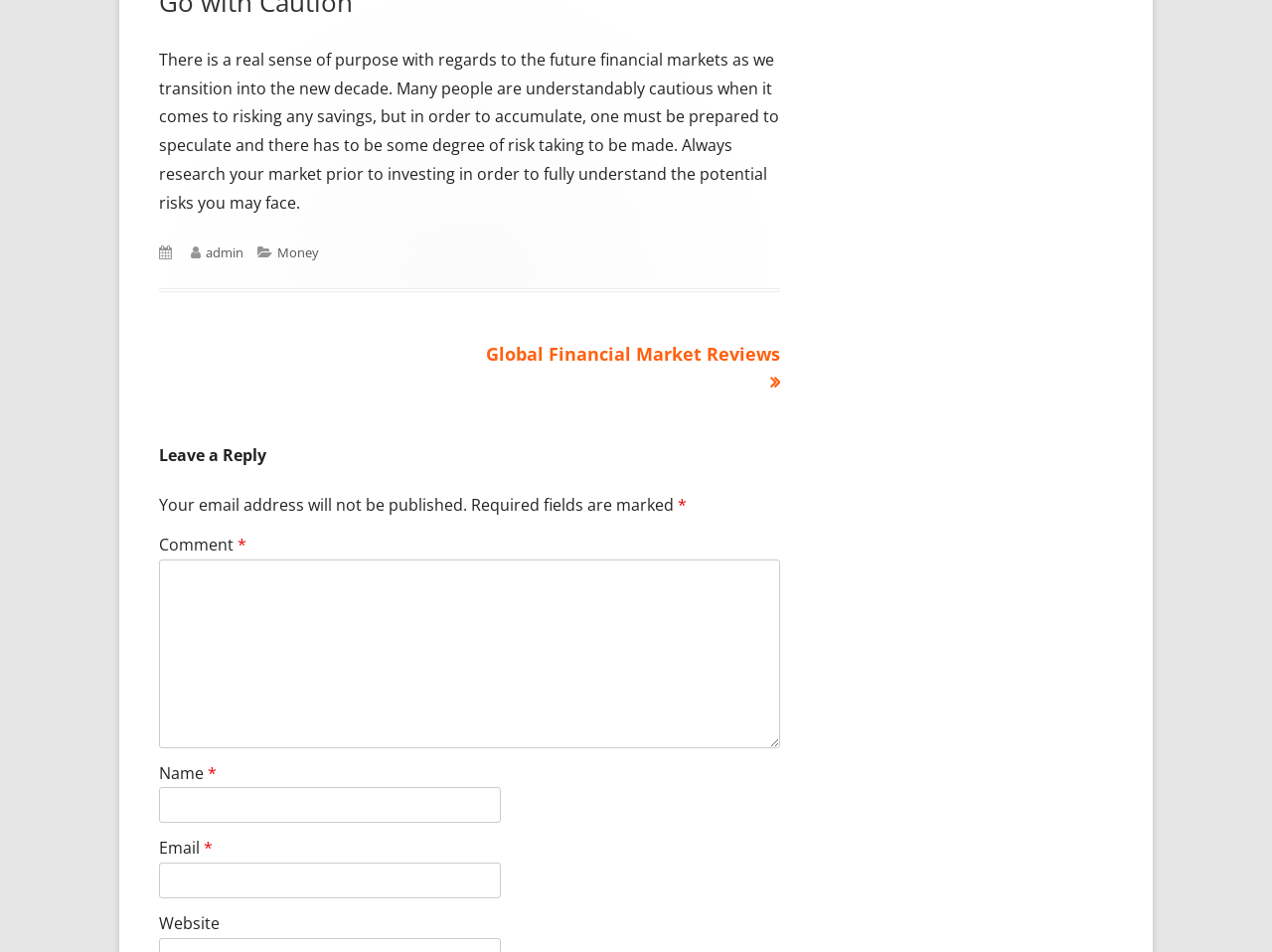What is the main topic of this webpage?
Please provide a detailed and thorough answer to the question.

Based on the static text at the top of the webpage, it appears to be discussing the future of financial markets and the importance of taking risks to accumulate wealth. The text also mentions researching the market prior to investing, which further supports the idea that the main topic is financial markets.